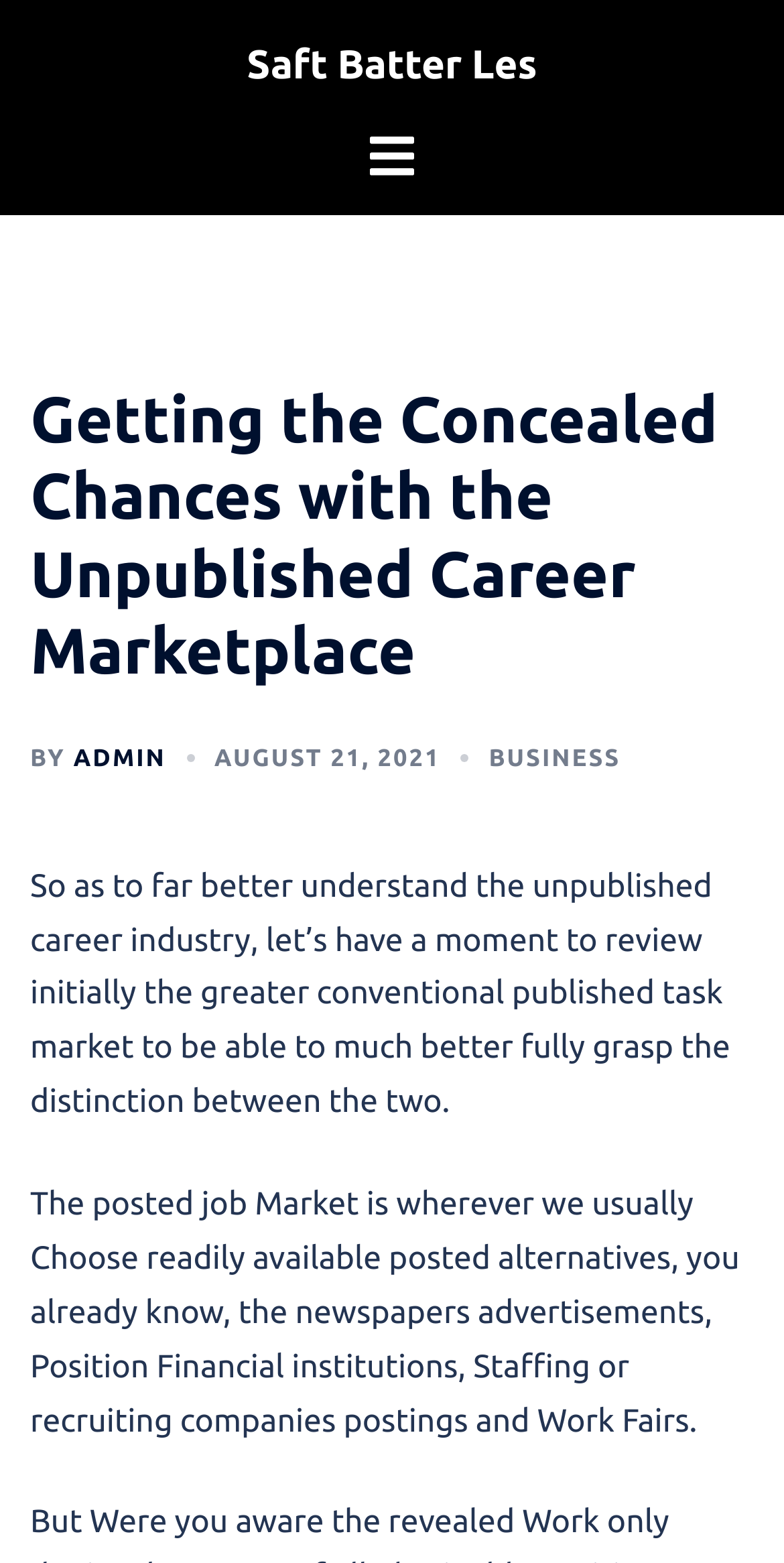Write an elaborate caption that captures the essence of the webpage.

The webpage appears to be an article or blog post about the unpublished career marketplace. At the top, there is a heading that reads "Saft Batter Les" which is also a clickable link. Below this heading, there is a toggle menu button accompanied by a small image. 

The main content of the webpage is divided into two sections. The first section has a heading that reads "Getting the Concealed Chances with the Unpublished Career Marketplace" and is followed by the author's name "ADMIN" and the date "AUGUST 21, 2021". There is also a category label "BUSINESS" on the right side of this section.

The second section consists of two paragraphs of text. The first paragraph discusses the importance of understanding the published job market in order to appreciate the unpublished career industry. The second paragraph explains what the published job market is, mentioning sources such as newspaper advertisements, job banks, staffing companies, and job fairs.